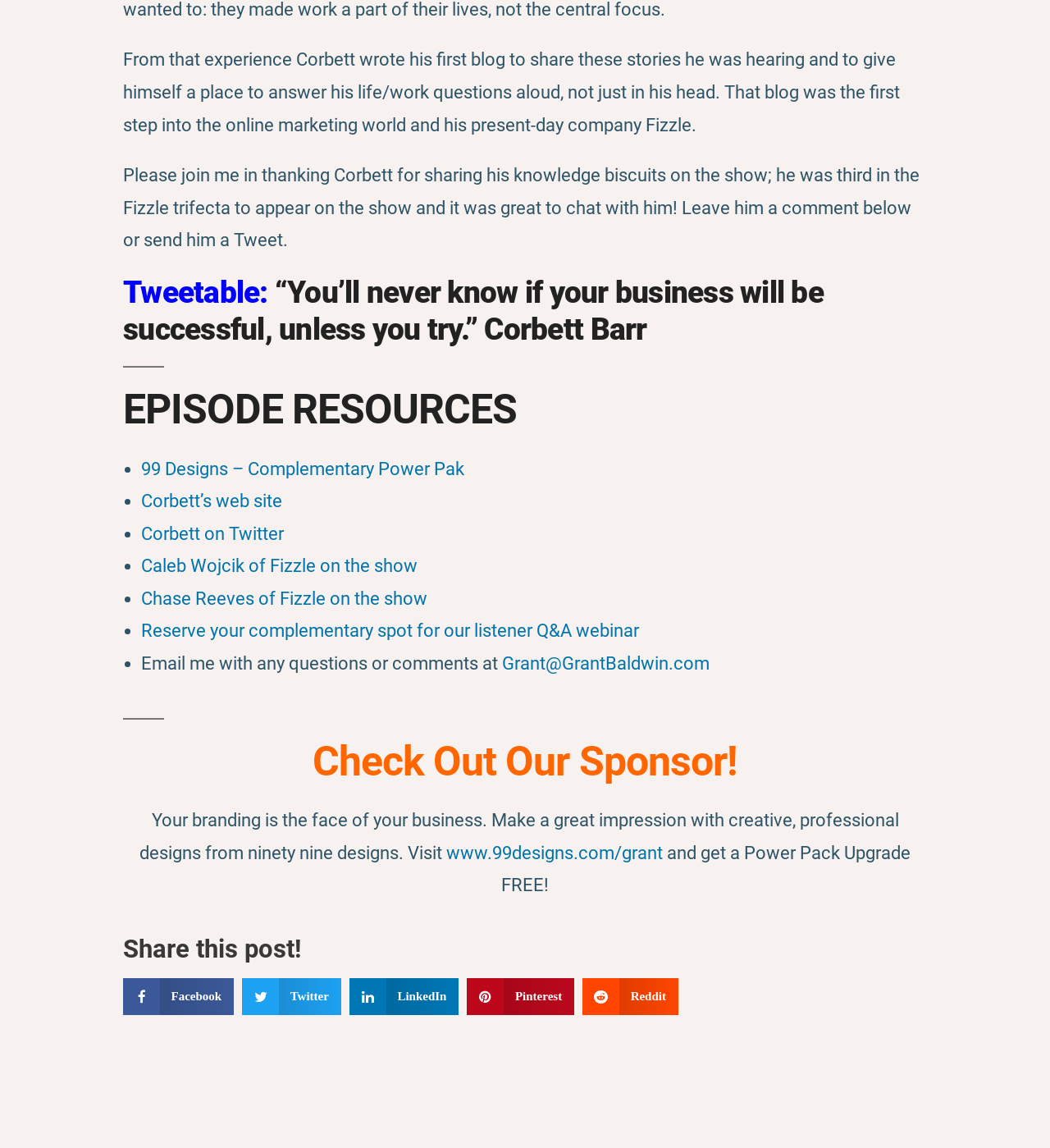Refer to the screenshot and give an in-depth answer to this question: What is Corbett's company?

According to the StaticText element, Corbett wrote his first blog, which was the first step into the online marketing world and his present-day company Fizzle.